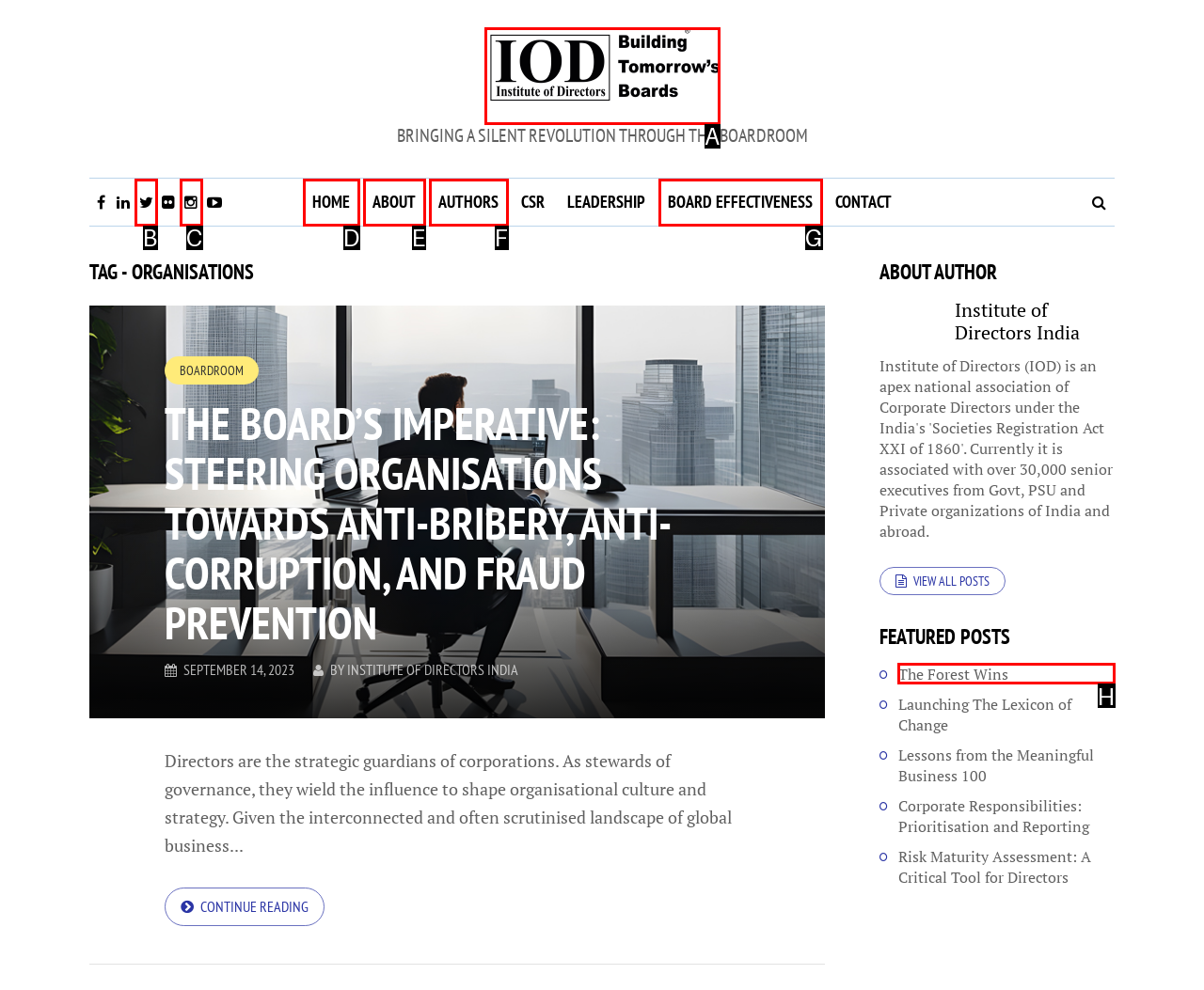Select the appropriate HTML element to click for the following task: Read the article 'The Forest Wins'
Answer with the letter of the selected option from the given choices directly.

H